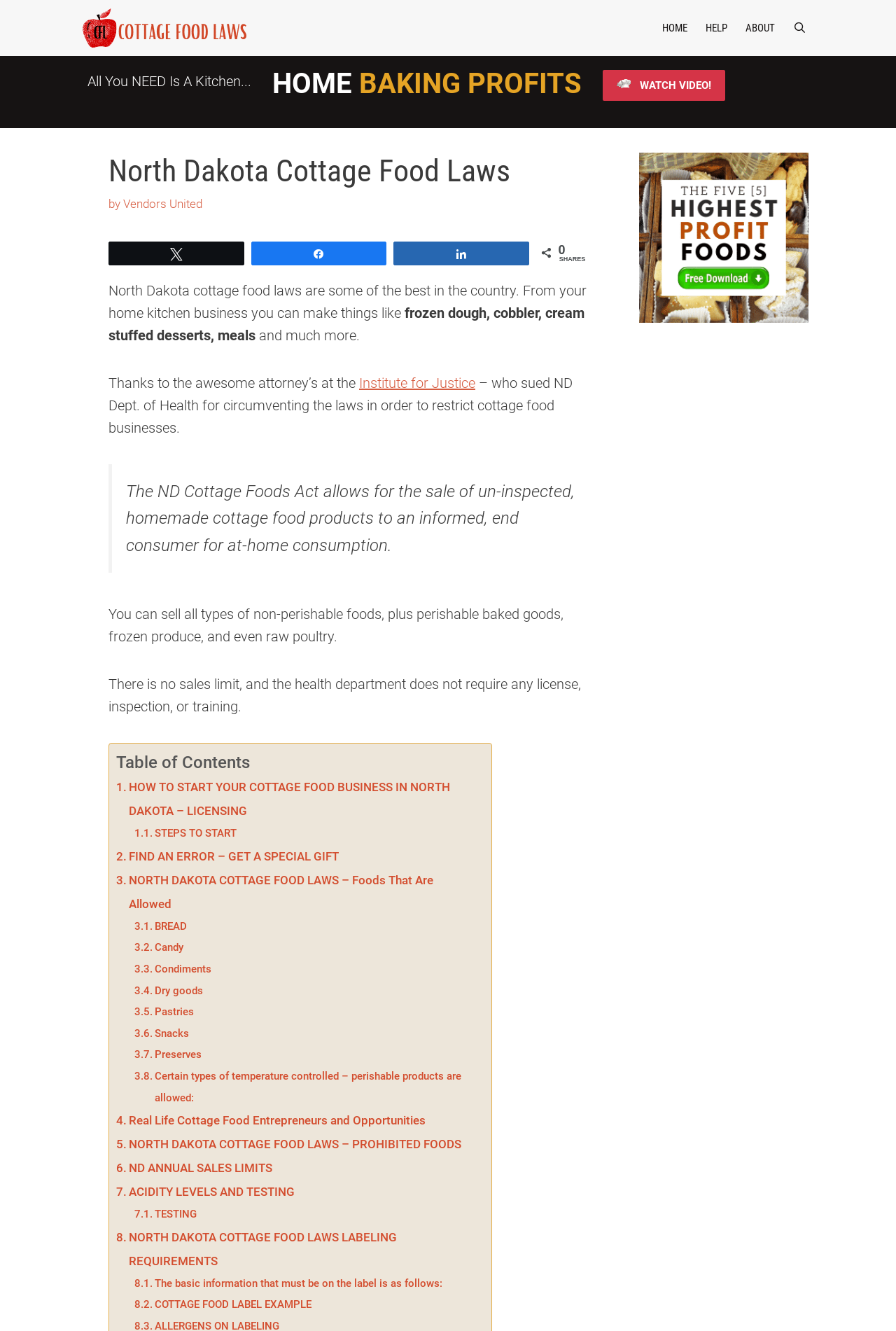Determine the bounding box of the UI element mentioned here: "aria-label="Open Search Bar"". The coordinates must be in the format [left, top, right, bottom] with values ranging from 0 to 1.

[0.875, 0.0, 0.91, 0.042]